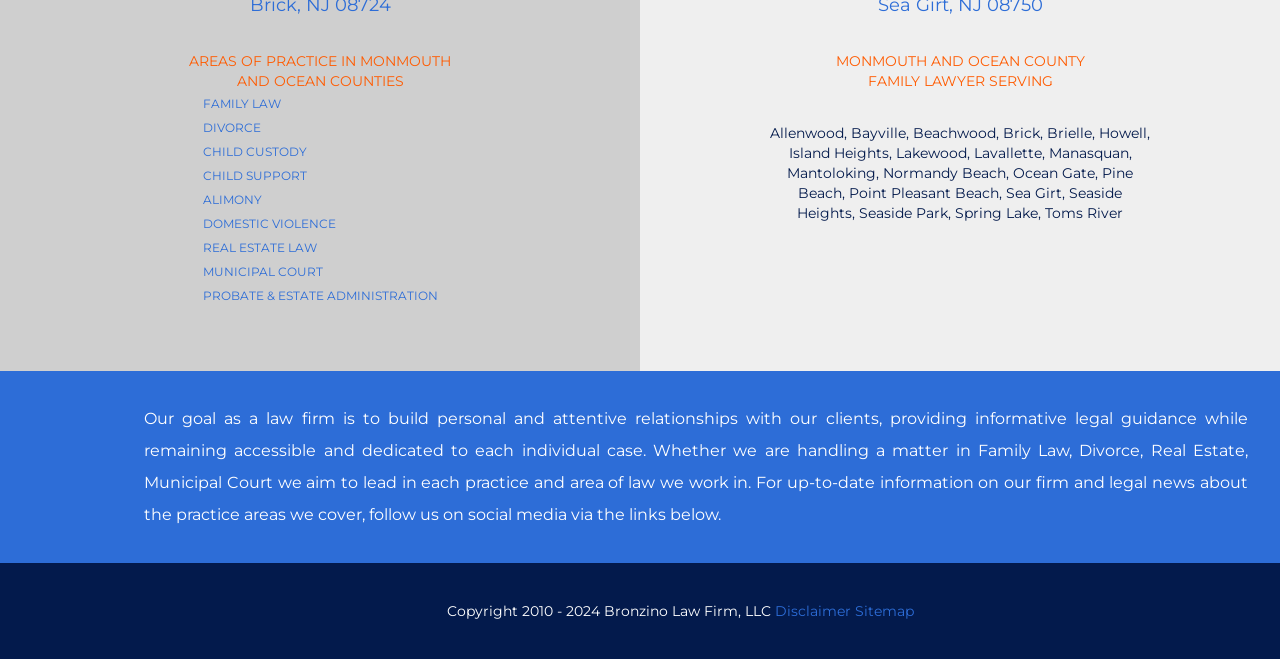What is the copyright year range of the law firm?
Carefully analyze the image and provide a thorough answer to the question.

According to the StaticText element with the text 'Copyright 2010 - 2024 Bronzino Law Firm, LLC', the copyright year range of the law firm is from 2010 to 2024.